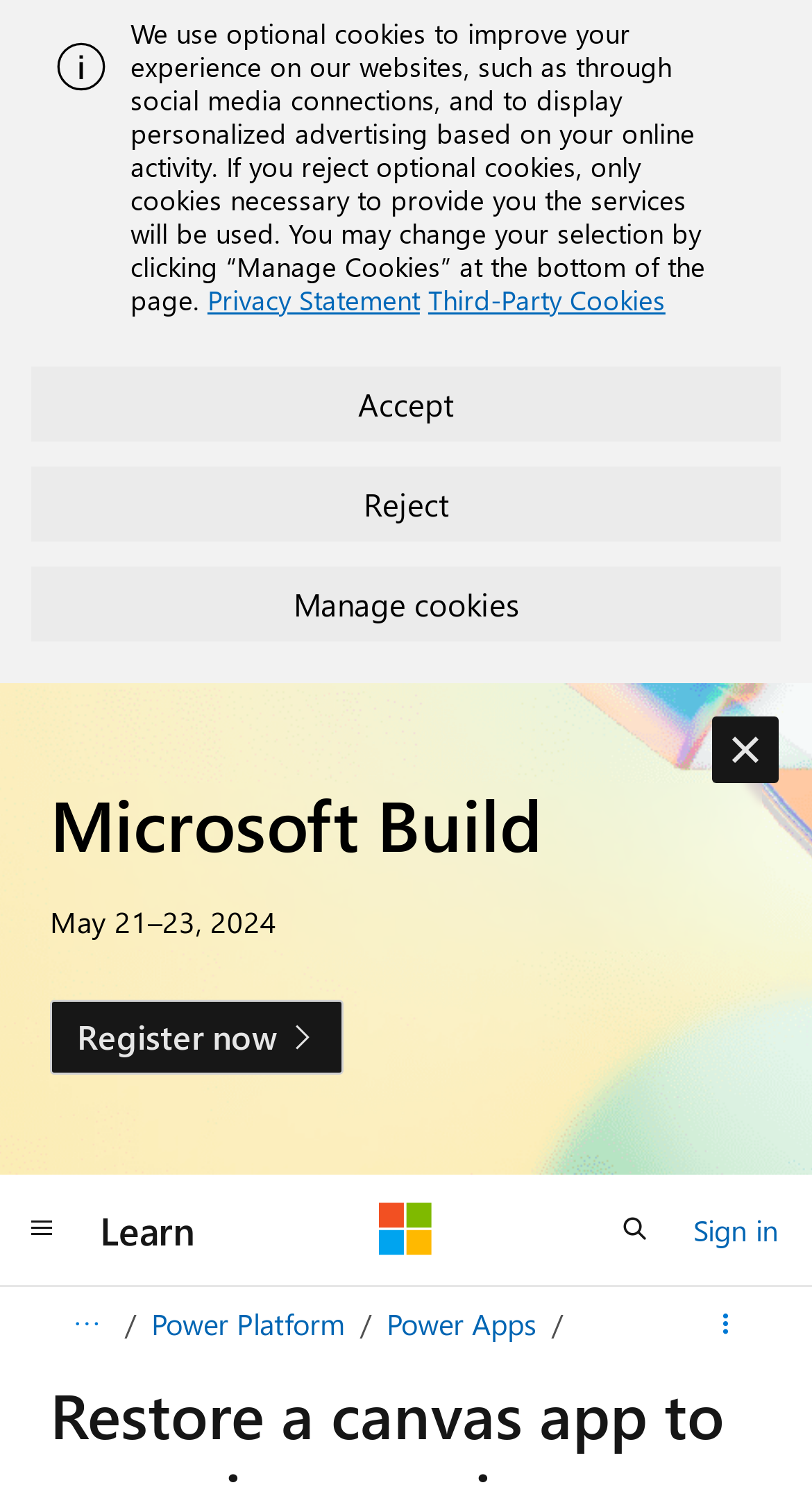Please identify the bounding box coordinates of the area that needs to be clicked to fulfill the following instruction: "Register for Microsoft Build."

[0.062, 0.673, 0.424, 0.723]